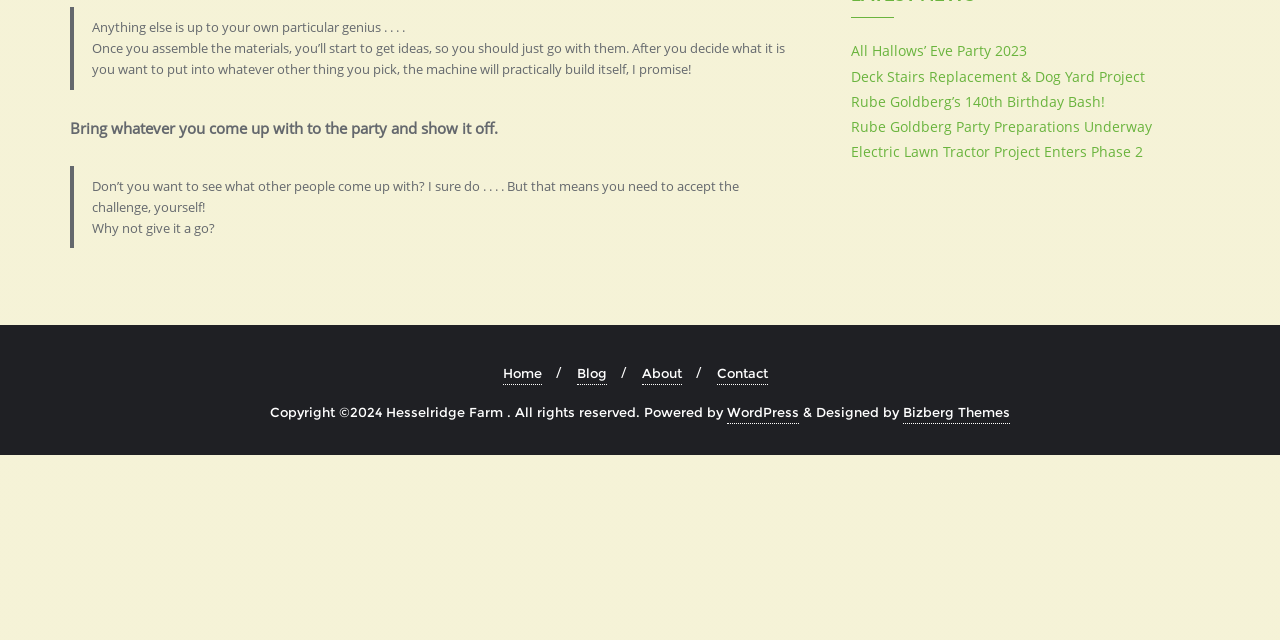Given the element description, predict the bounding box coordinates in the format (top-left x, top-left y, bottom-right x, bottom-right y). Make sure all values are between 0 and 1. Here is the element description: T.E.A.M. Training

None